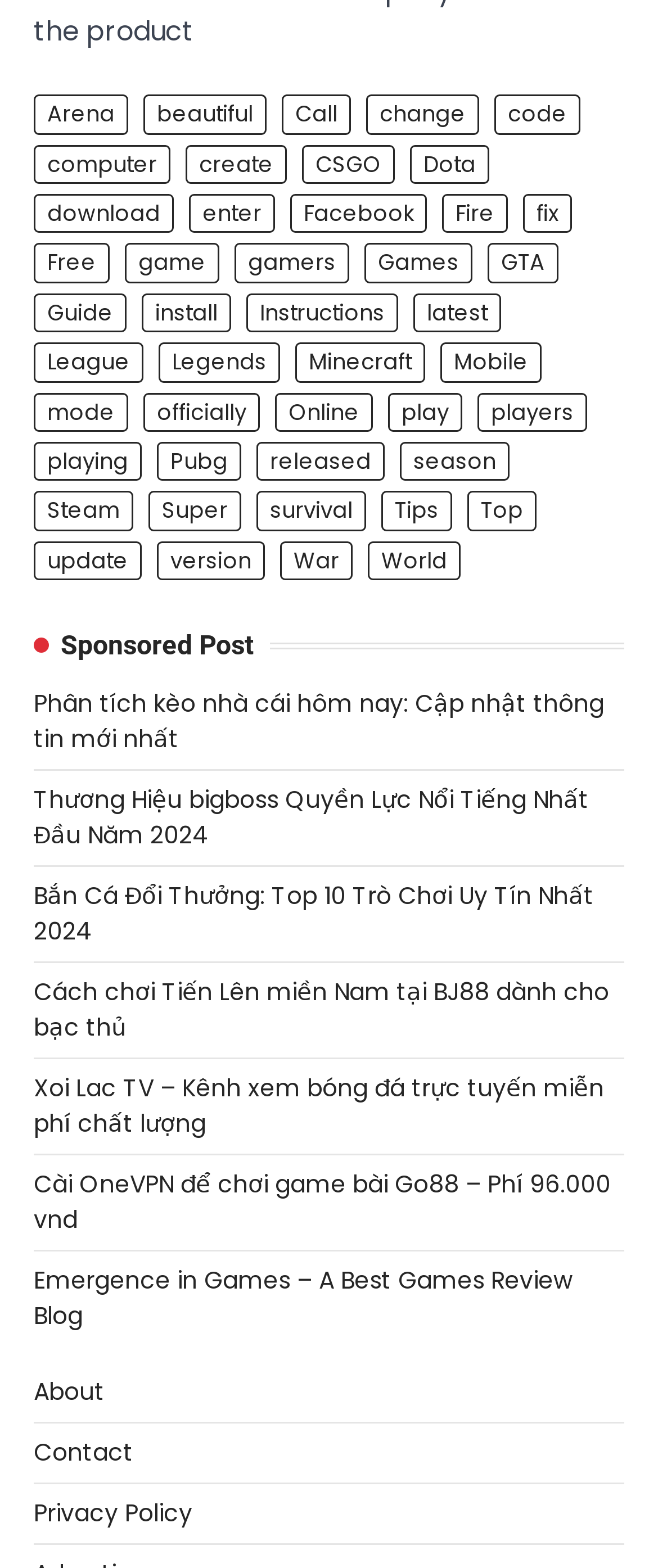Locate the bounding box coordinates of the element you need to click to accomplish the task described by this instruction: "View the 'About' page".

[0.051, 0.877, 0.159, 0.899]